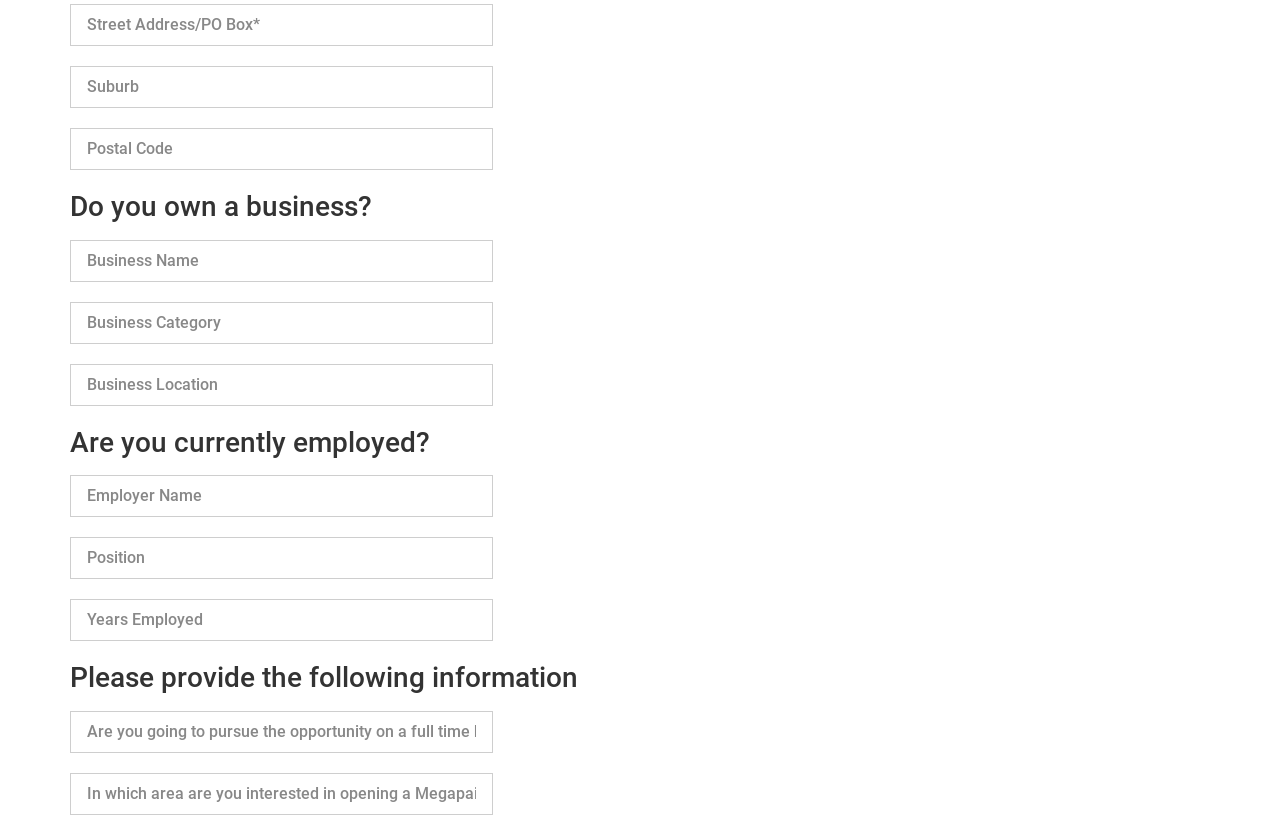Bounding box coordinates are specified in the format (top-left x, top-left y, bottom-right x, bottom-right y). All values are floating point numbers bounded between 0 and 1. Please provide the bounding box coordinate of the region this sentence describes: name="your-suburb" placeholder="Suburb"

[0.055, 0.08, 0.385, 0.13]